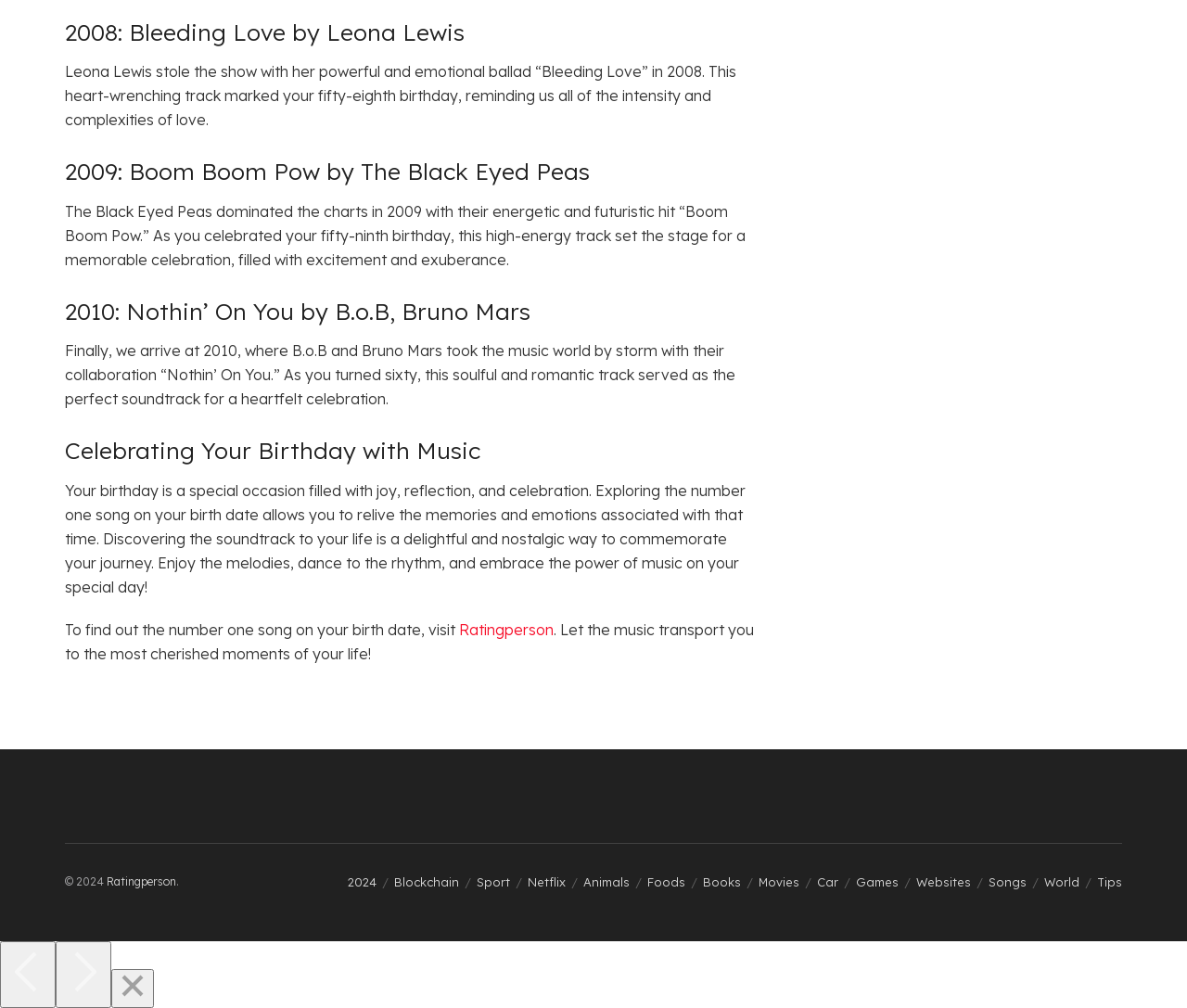What is the copyright year of the webpage?
Based on the content of the image, thoroughly explain and answer the question.

The copyright year of the webpage is 2024, as indicated by the text '© 2024' at the bottom of the page.